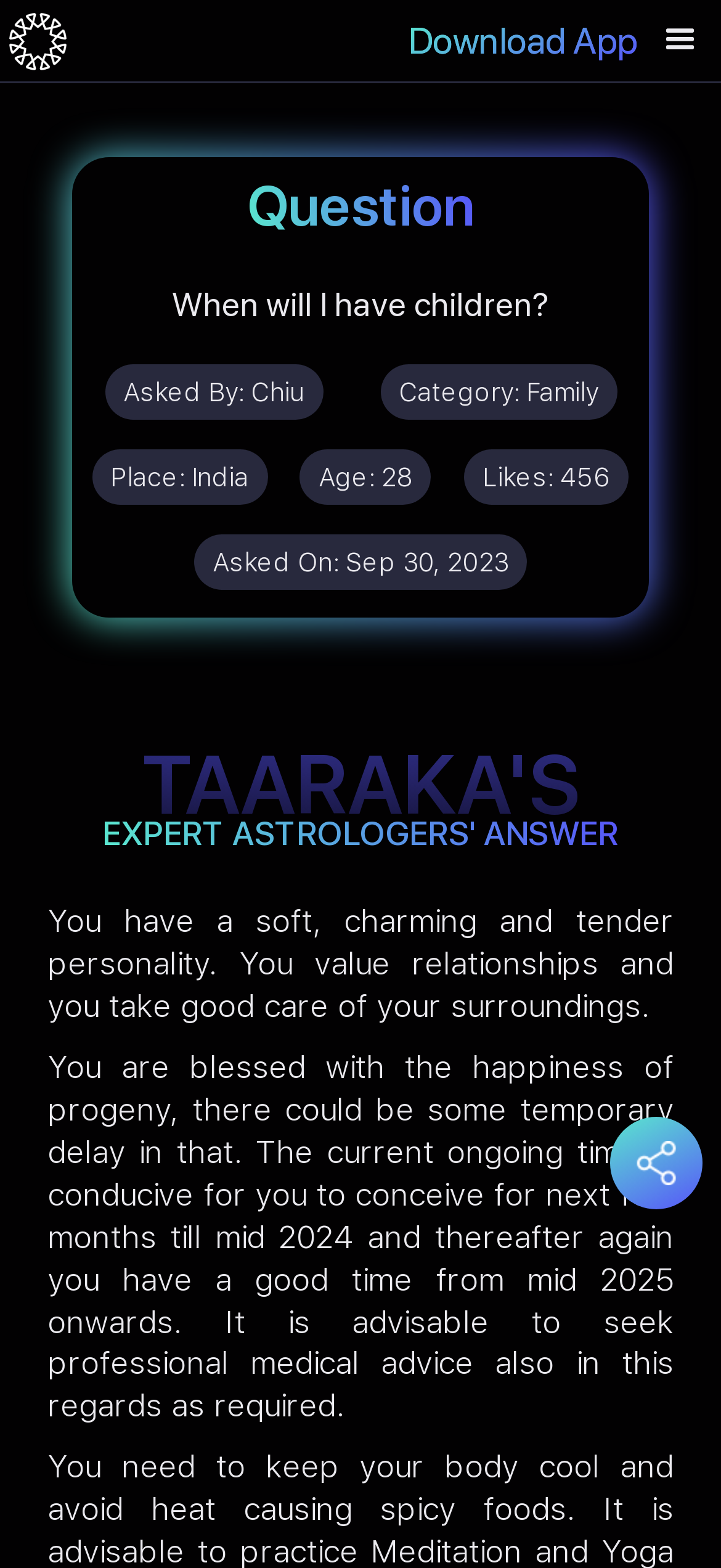Please give a succinct answer using a single word or phrase:
What is the logo image located at the top left corner of the webpage?

Taaraka logo